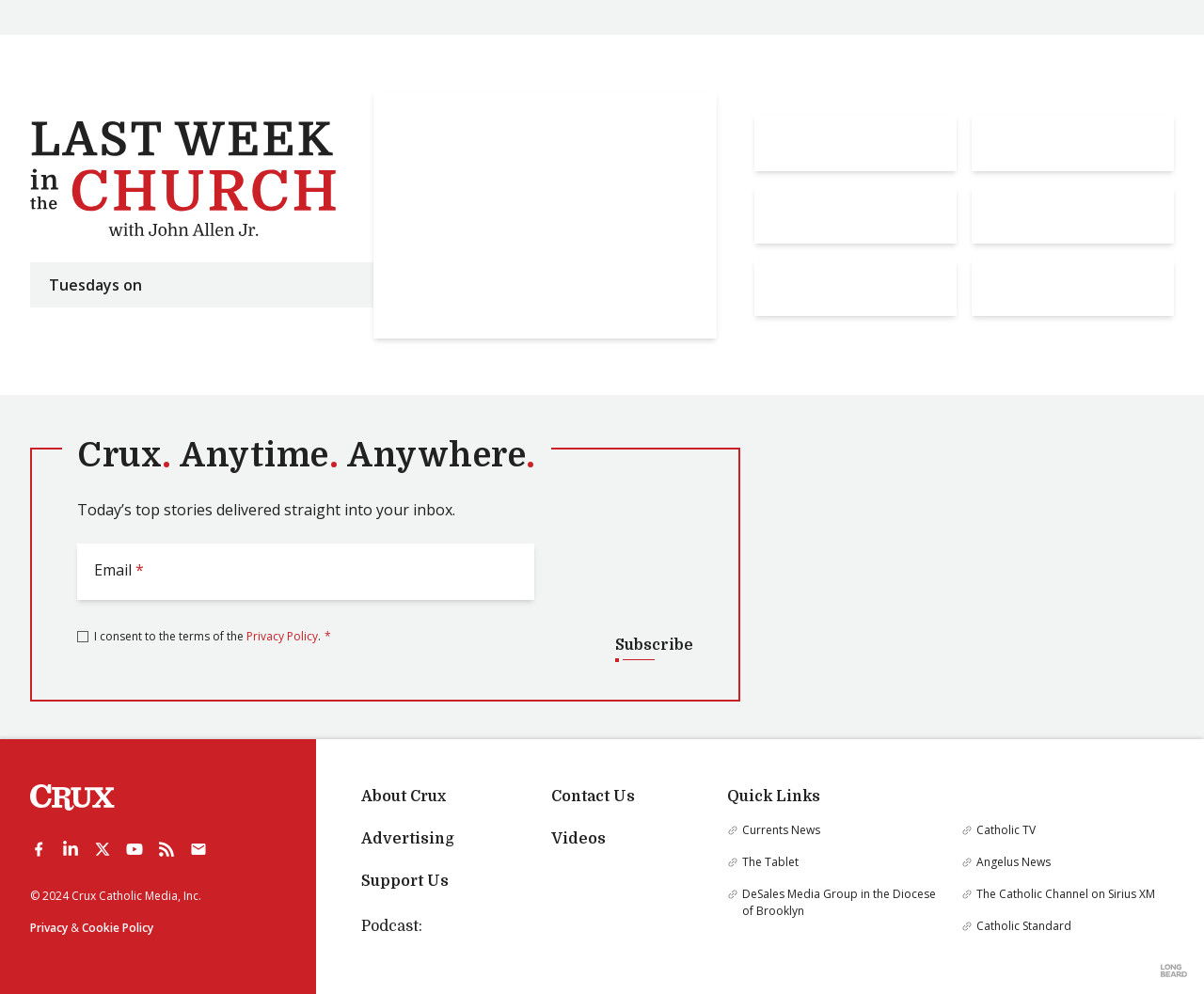Please provide a one-word or short phrase answer to the question:
What is the name of the media company?

Crux Catholic Media, Inc.